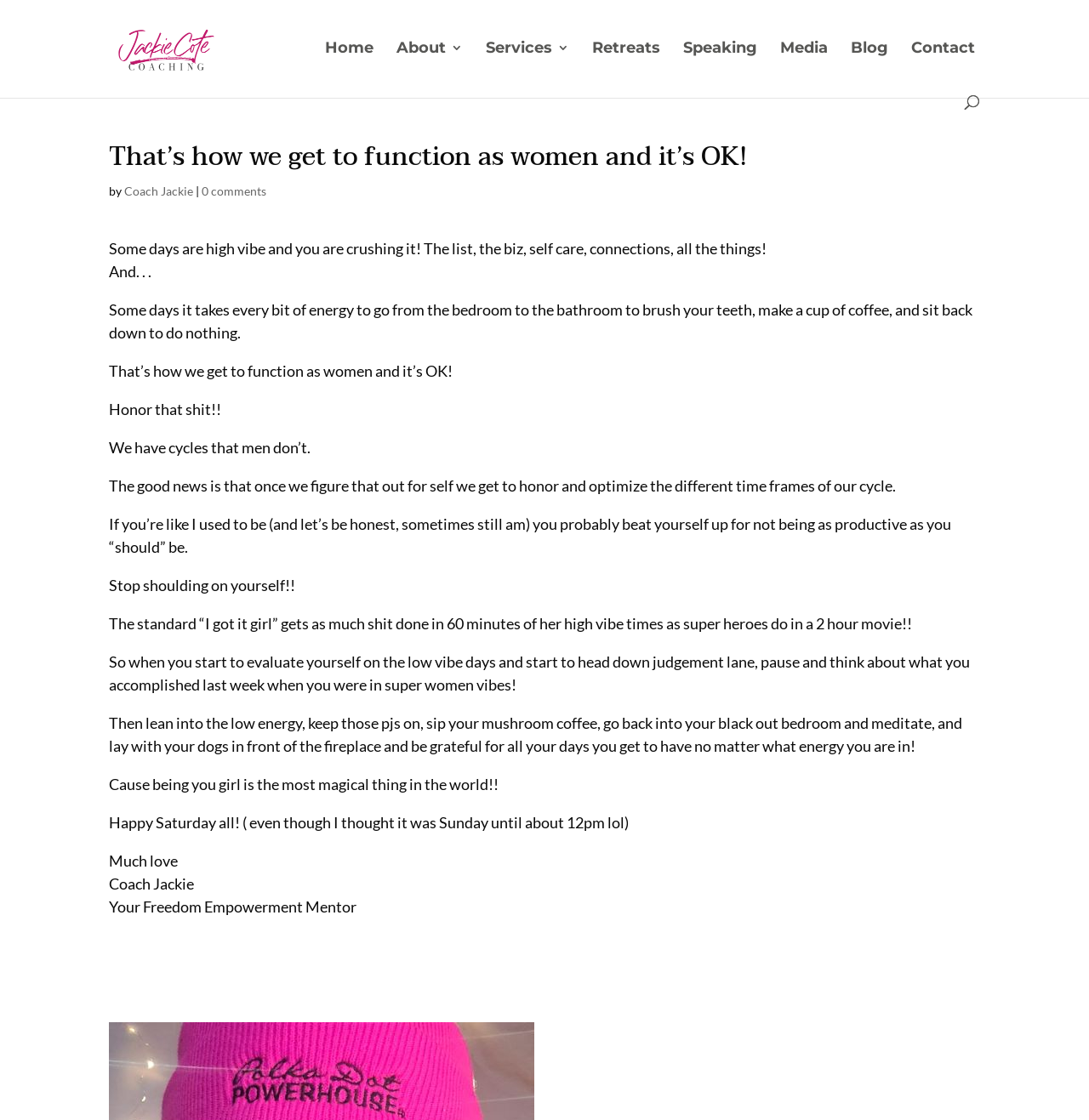Determine the bounding box coordinates for the area that needs to be clicked to fulfill this task: "Visit the 'About' page". The coordinates must be given as four float numbers between 0 and 1, i.e., [left, top, right, bottom].

[0.364, 0.037, 0.425, 0.085]